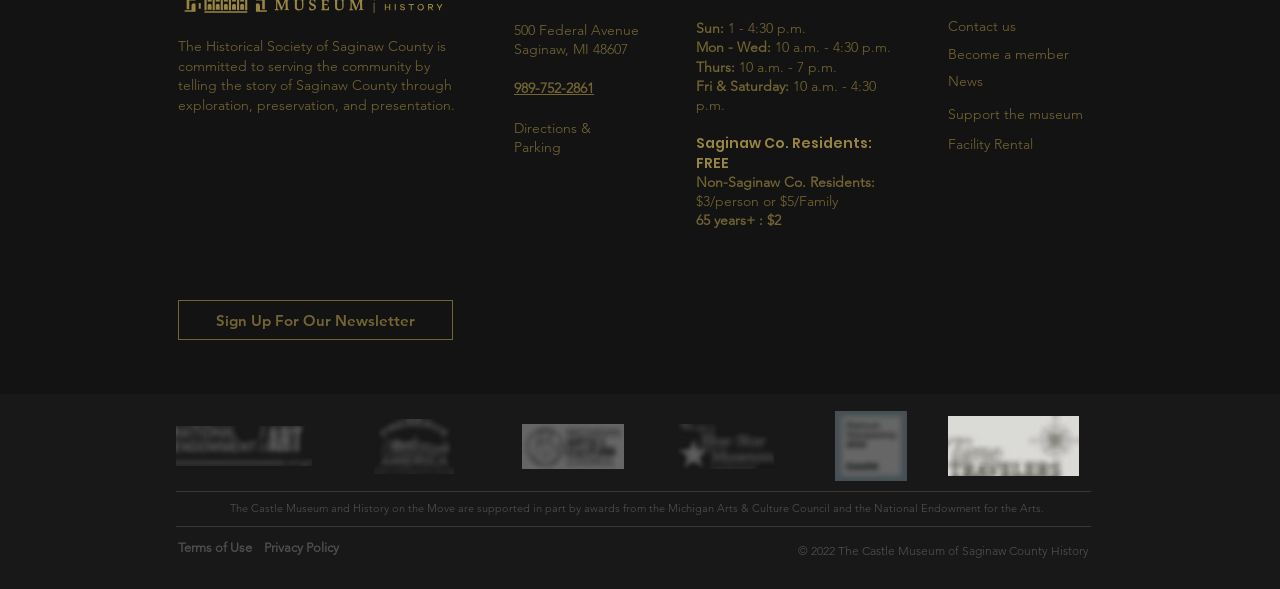Locate the bounding box coordinates of the element's region that should be clicked to carry out the following instruction: "Click the 'Directions & Parking' link". The coordinates need to be four float numbers between 0 and 1, i.e., [left, top, right, bottom].

[0.402, 0.205, 0.462, 0.263]